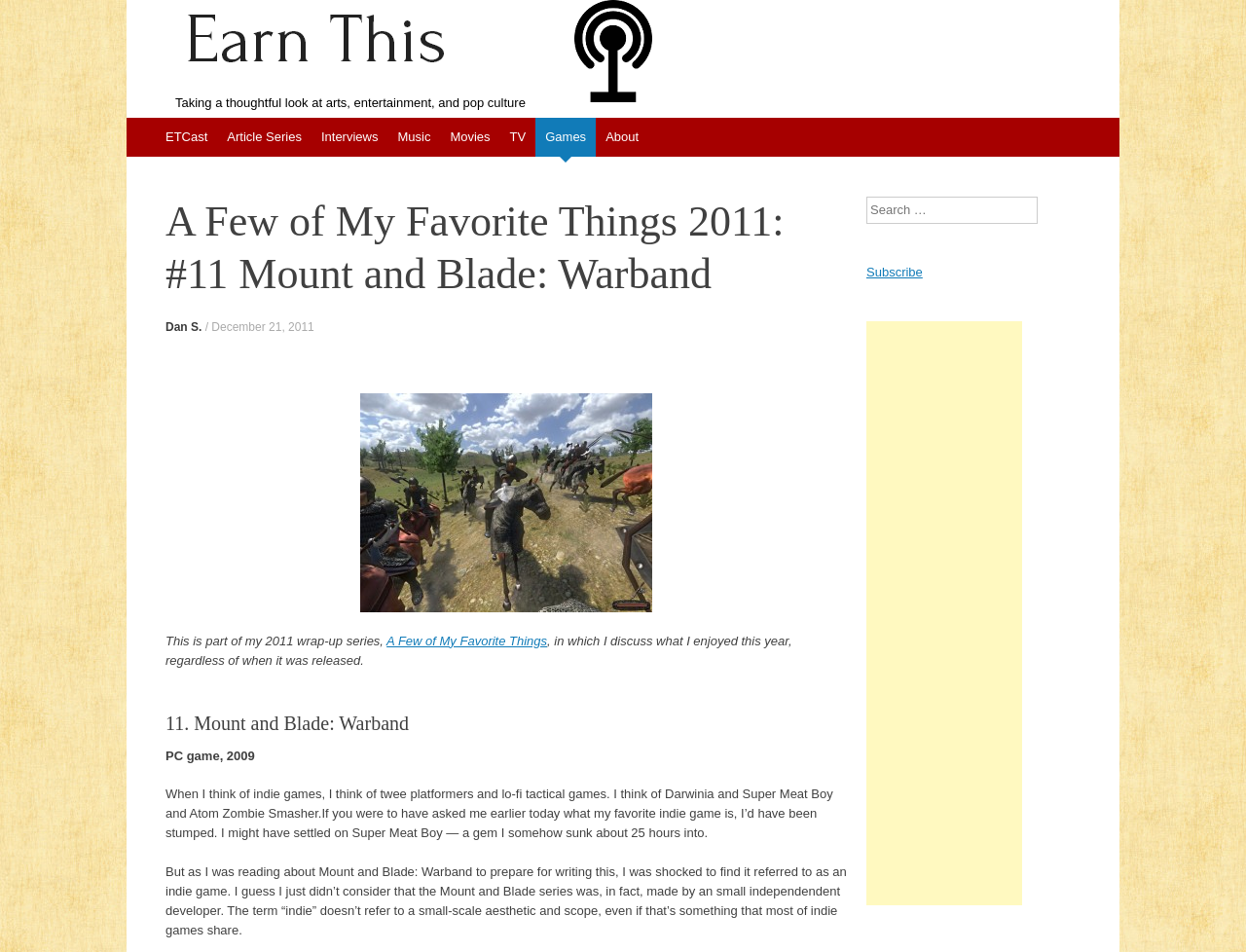With reference to the screenshot, provide a detailed response to the question below:
What is the category of the article?

I found the answer by looking at the link 'Games' which is one of the categories in the navigation menu, and then tracing back to the article content which is about a game, Mount and Blade: Warband.